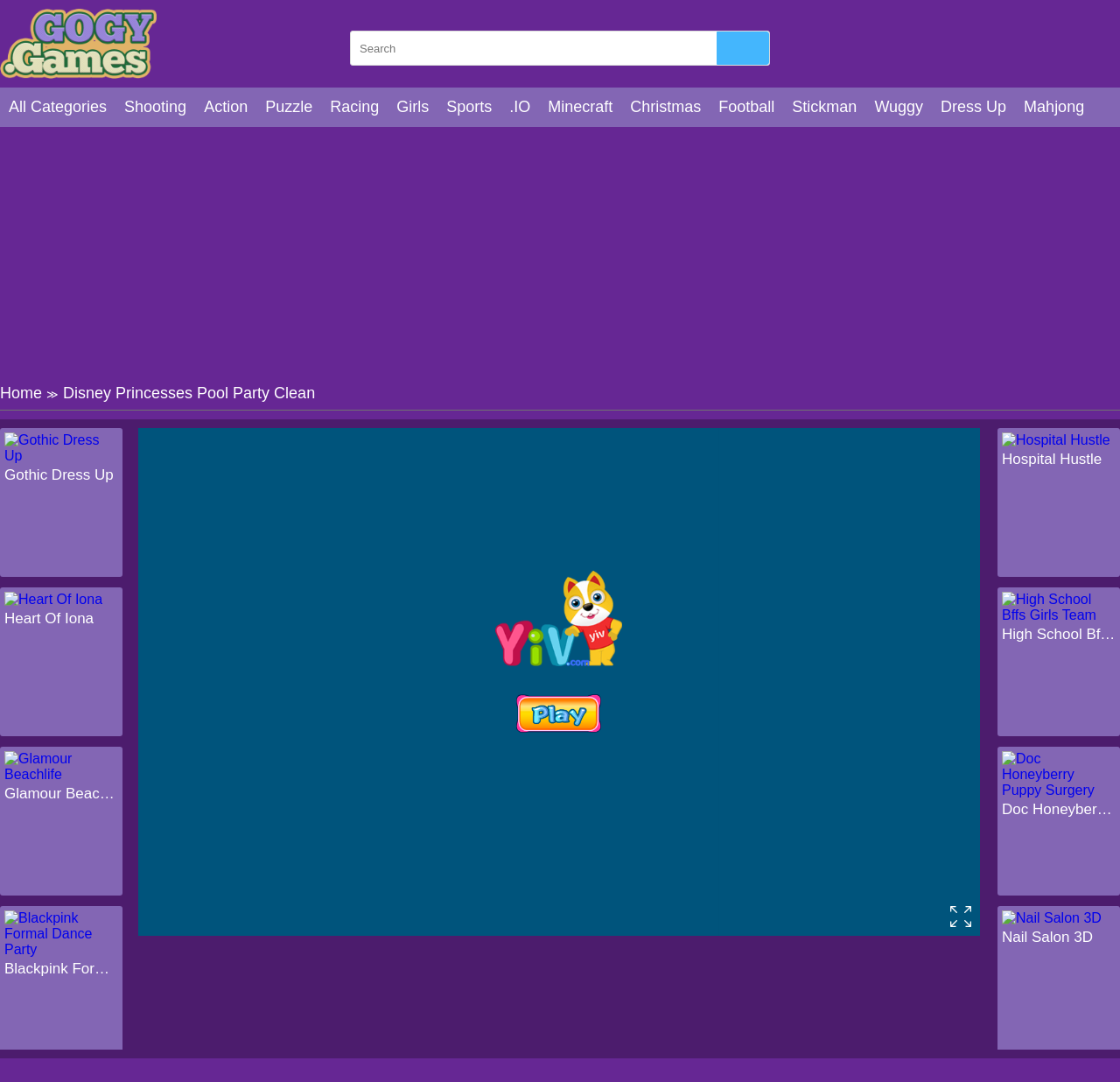Determine the bounding box coordinates for the element that should be clicked to follow this instruction: "Play the Disney Princesses Pool Party Clean game". The coordinates should be given as four float numbers between 0 and 1, in the format [left, top, right, bottom].

[0.056, 0.355, 0.281, 0.371]